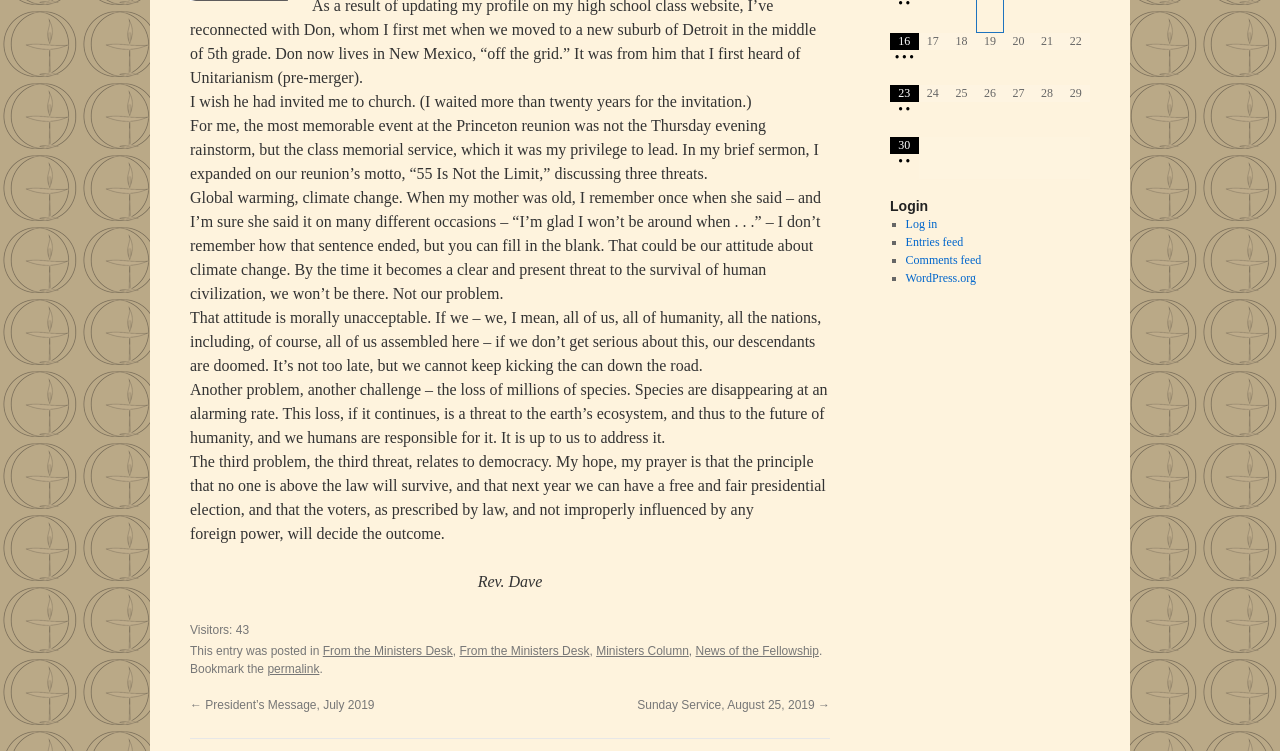Identify the bounding box of the UI component described as: "From the Ministers Desk".

[0.359, 0.858, 0.461, 0.877]